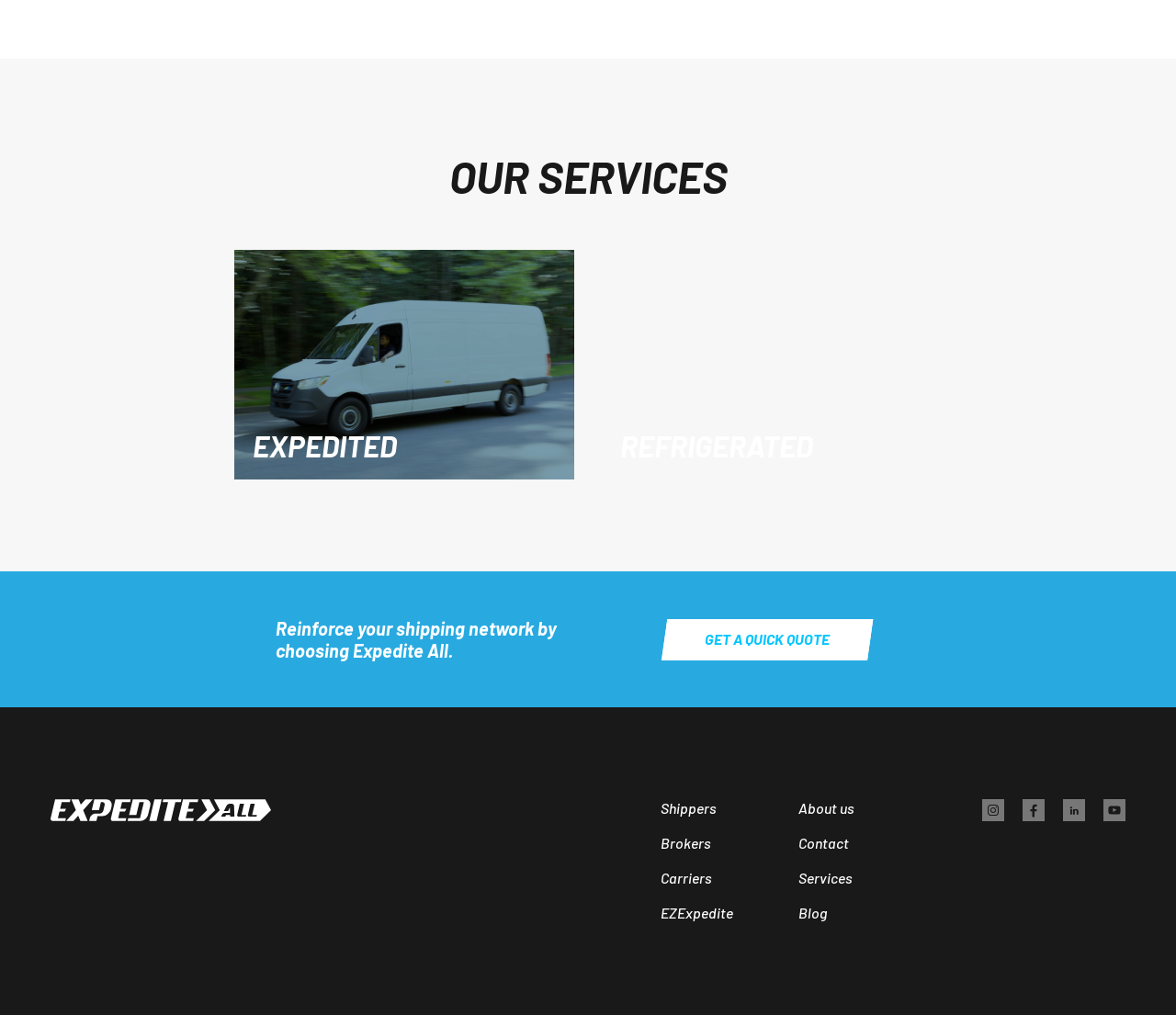Determine the bounding box coordinates of the clickable element necessary to fulfill the instruction: "Get a quick quote". Provide the coordinates as four float numbers within the 0 to 1 range, i.e., [left, top, right, bottom].

[0.599, 0.621, 0.705, 0.638]